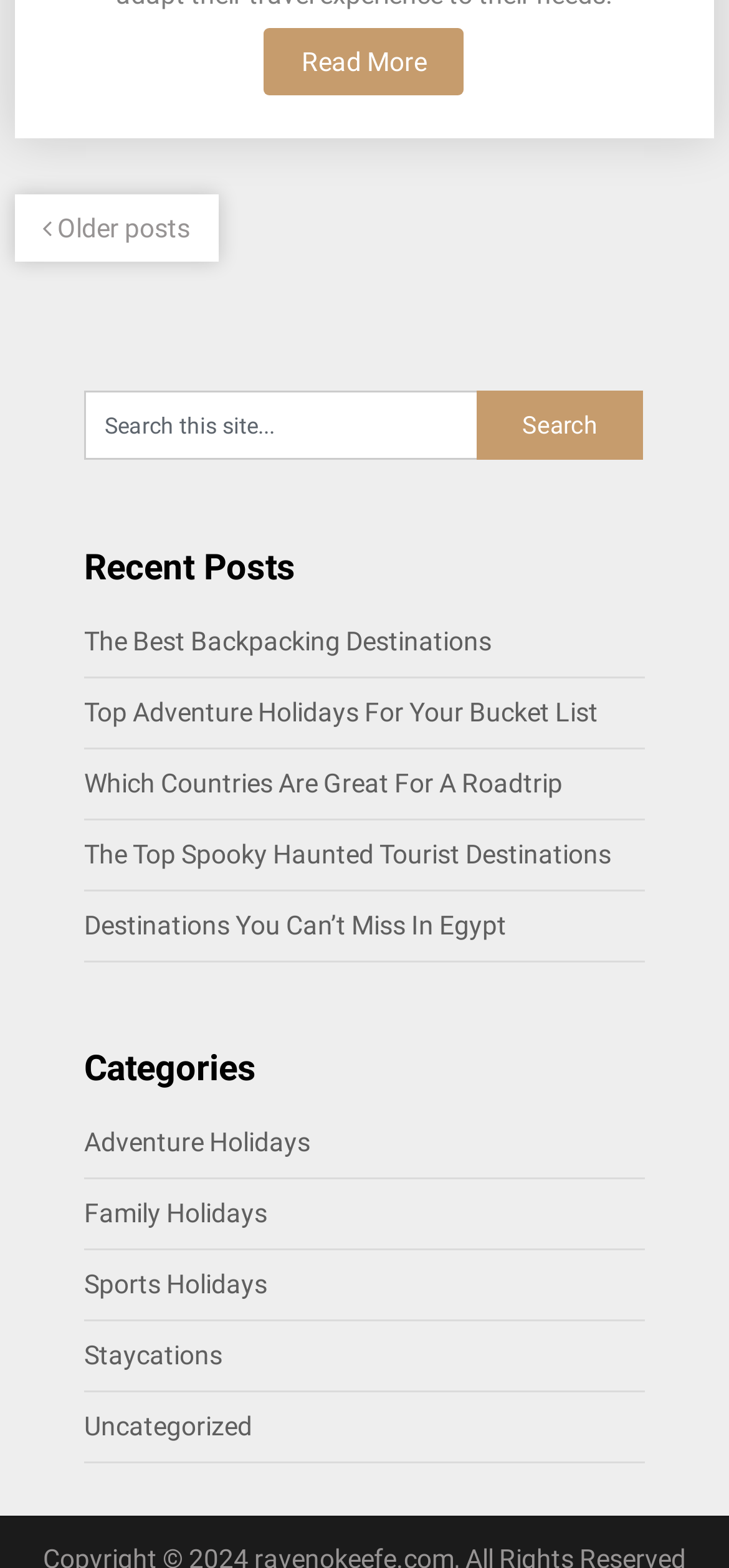Identify the bounding box coordinates of the clickable section necessary to follow the following instruction: "Learn about the best backpacking destinations". The coordinates should be presented as four float numbers from 0 to 1, i.e., [left, top, right, bottom].

[0.115, 0.4, 0.674, 0.419]